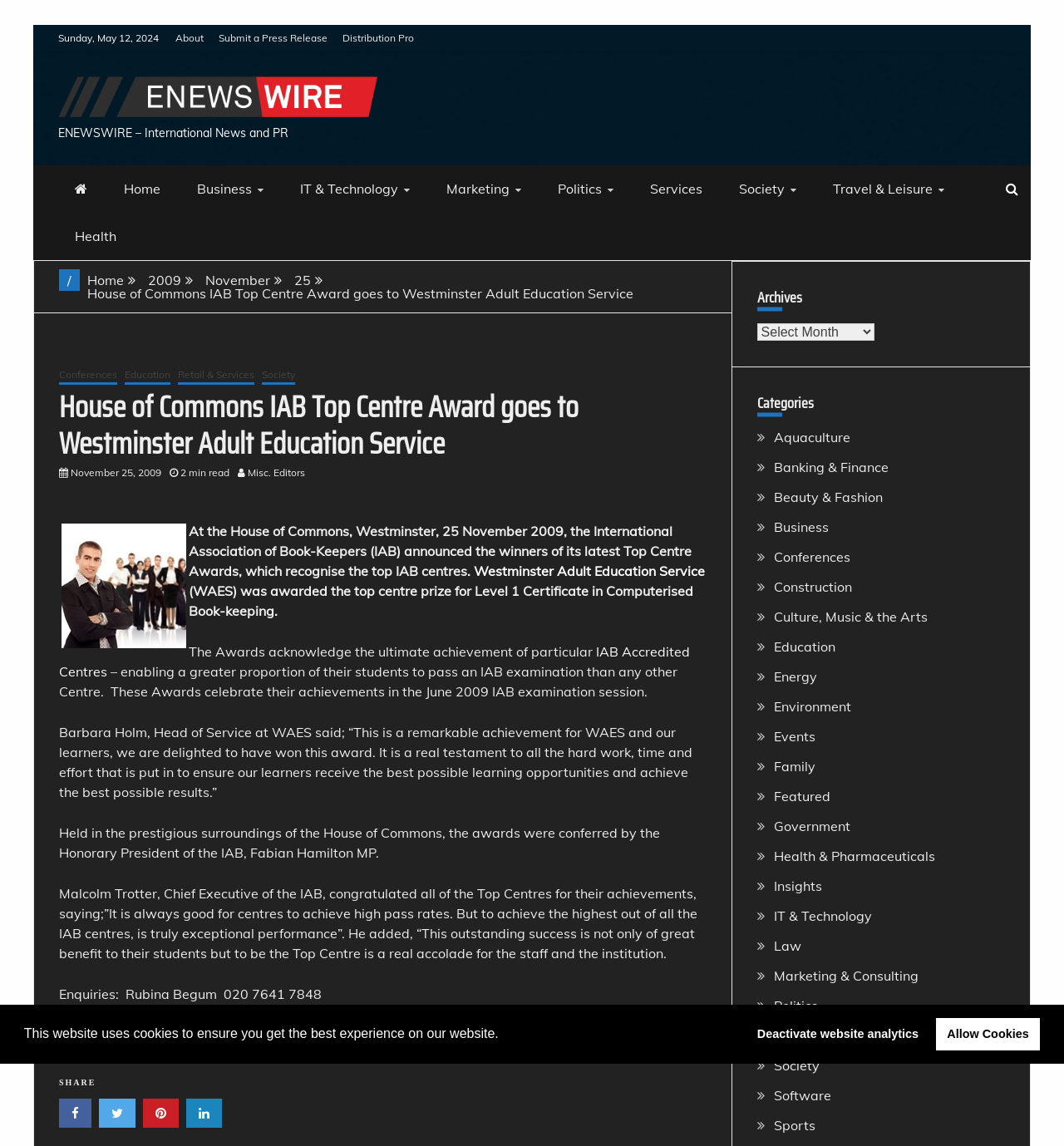How many links are there in the 'Categories' section?
Examine the image and give a concise answer in one word or a short phrase.

13